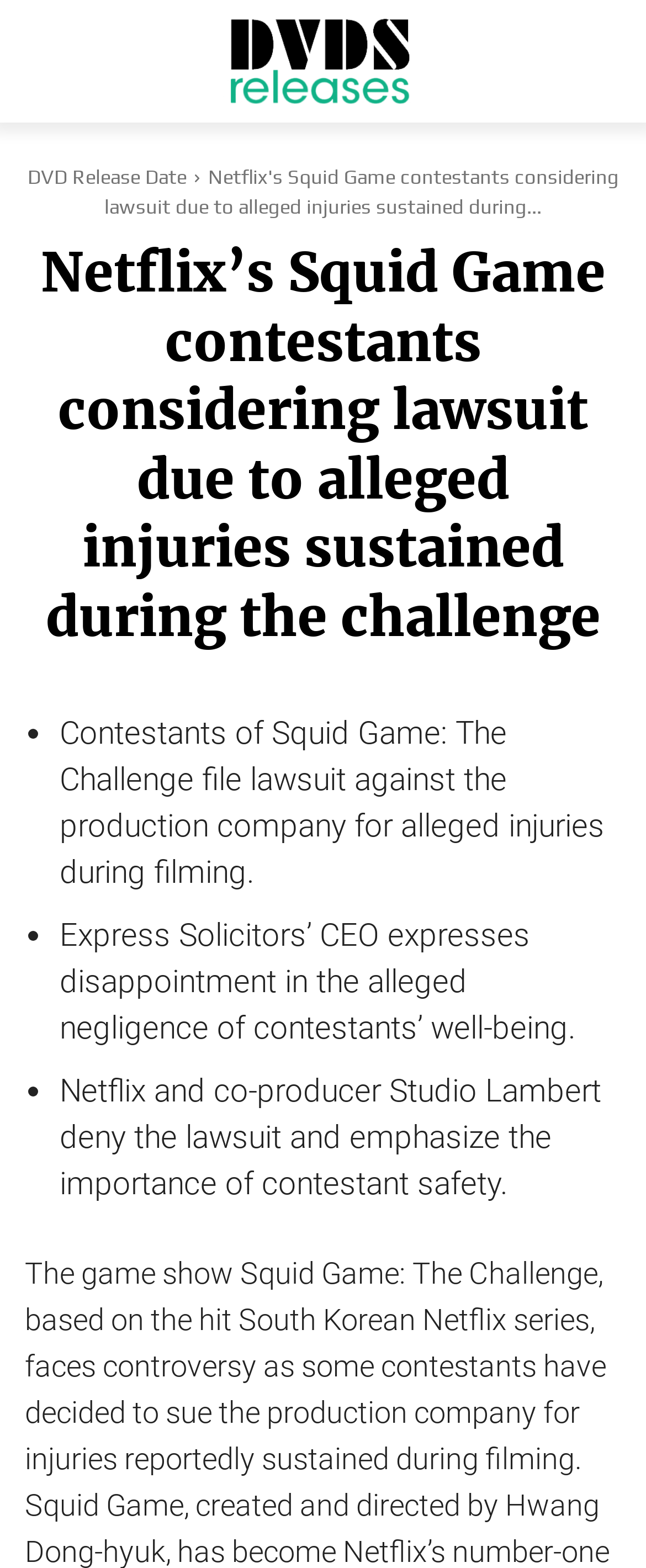How many list markers are present on the webpage?
Refer to the screenshot and answer in one word or phrase.

3